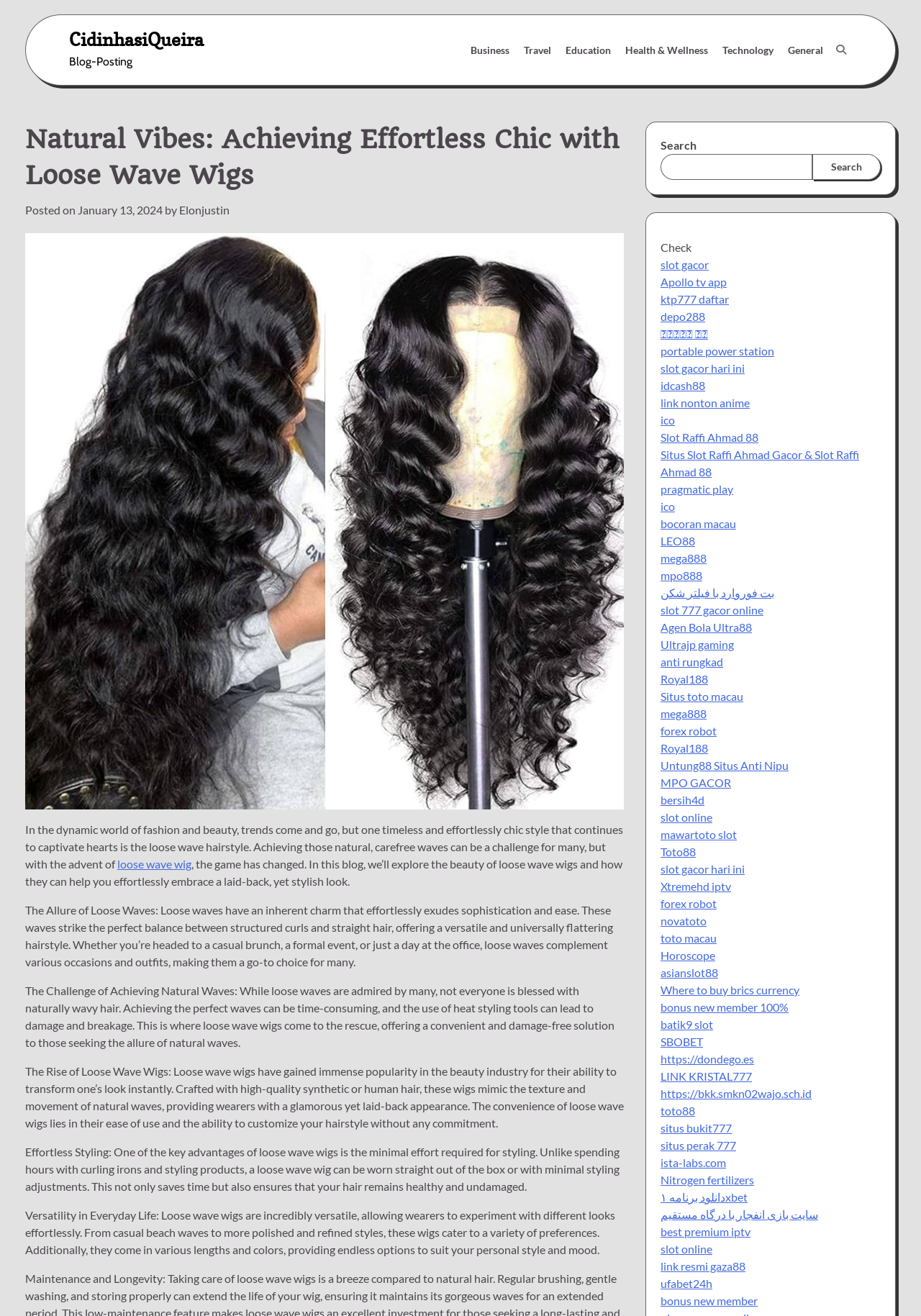Provide a one-word or short-phrase response to the question:
What is the topic of this blog post?

Loose wave hairstyle